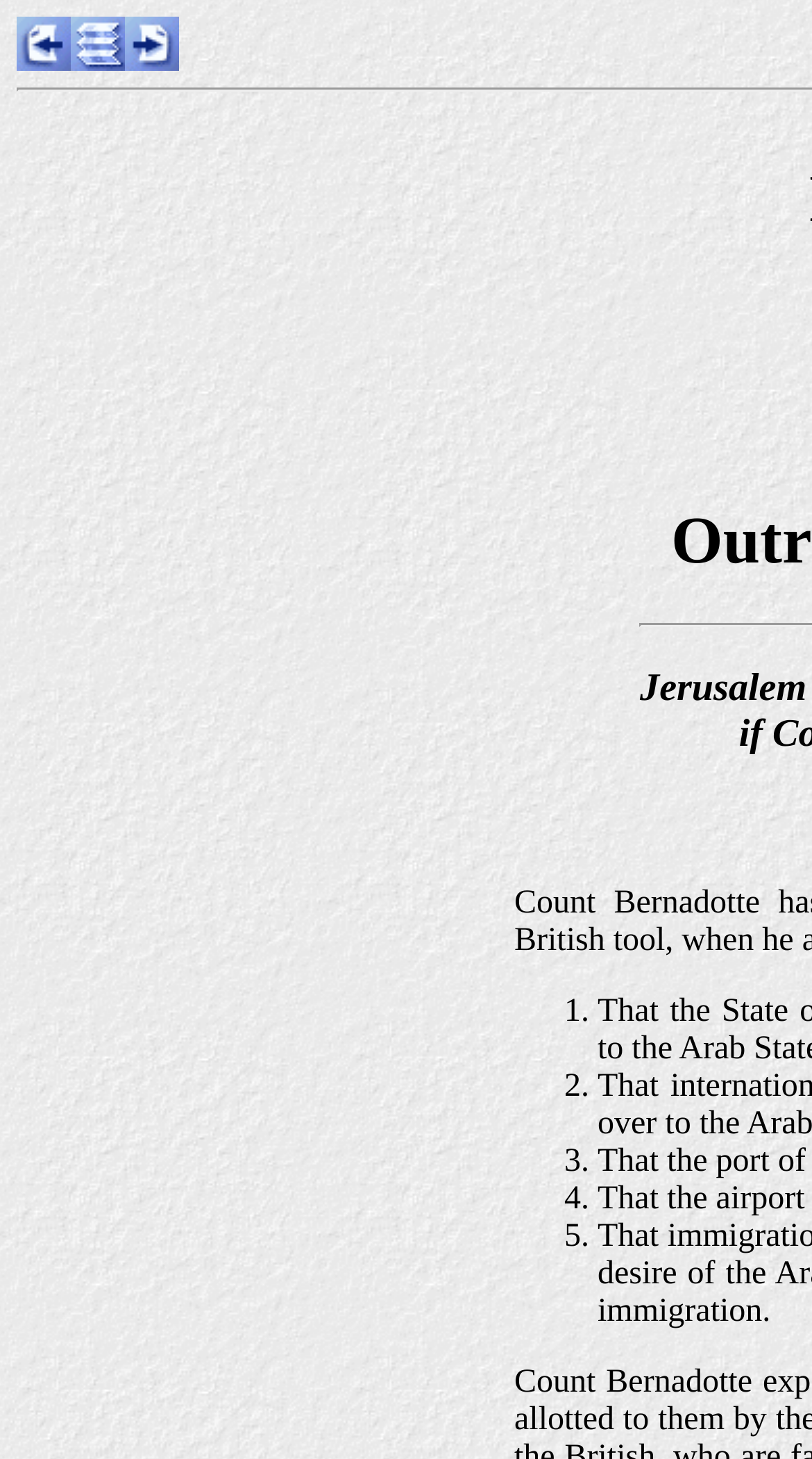Identify the main heading from the webpage and provide its text content.

New York Post